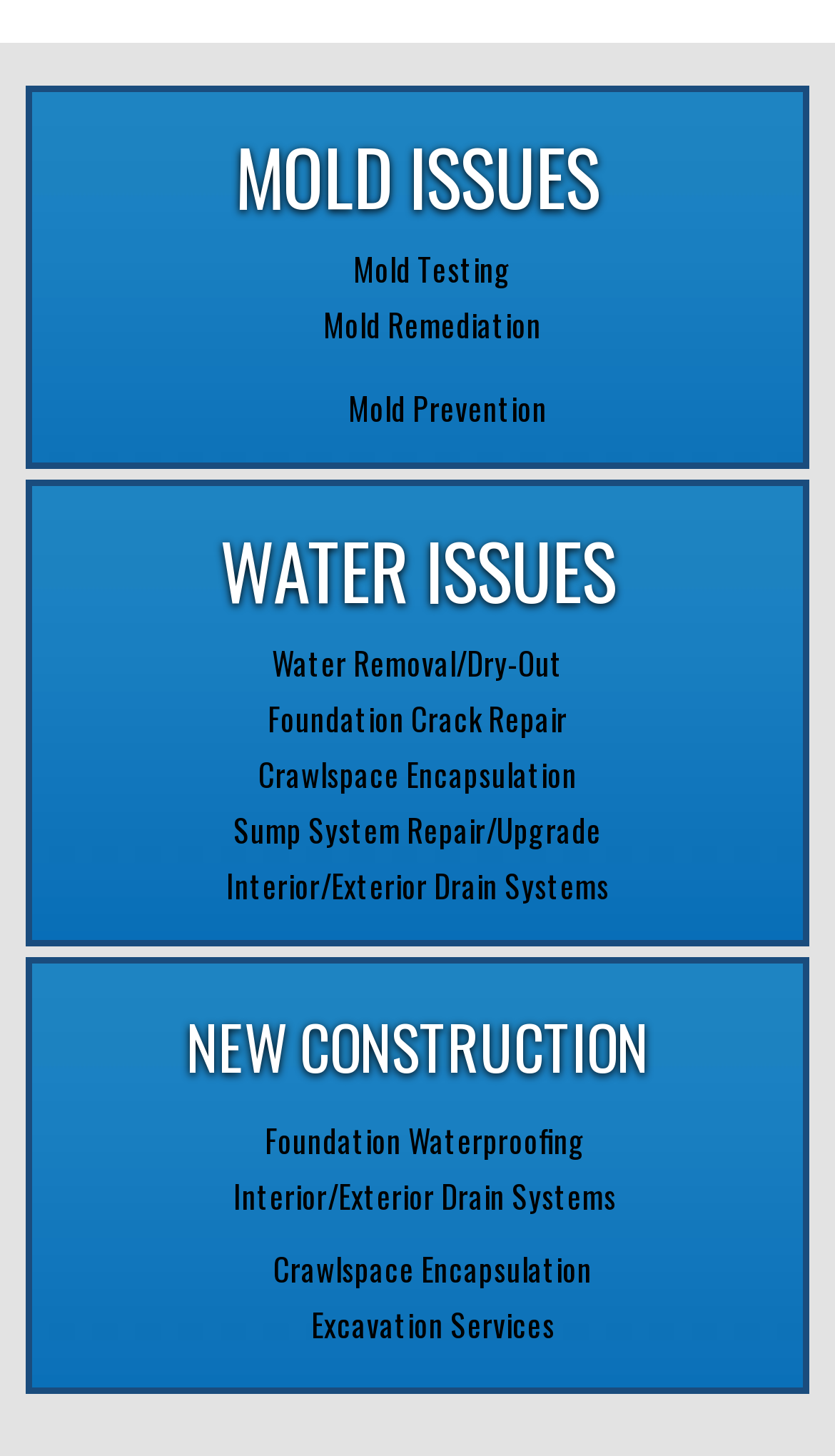Please locate the clickable area by providing the bounding box coordinates to follow this instruction: "View Water Removal/Dry-Out".

[0.051, 0.431, 0.949, 0.469]